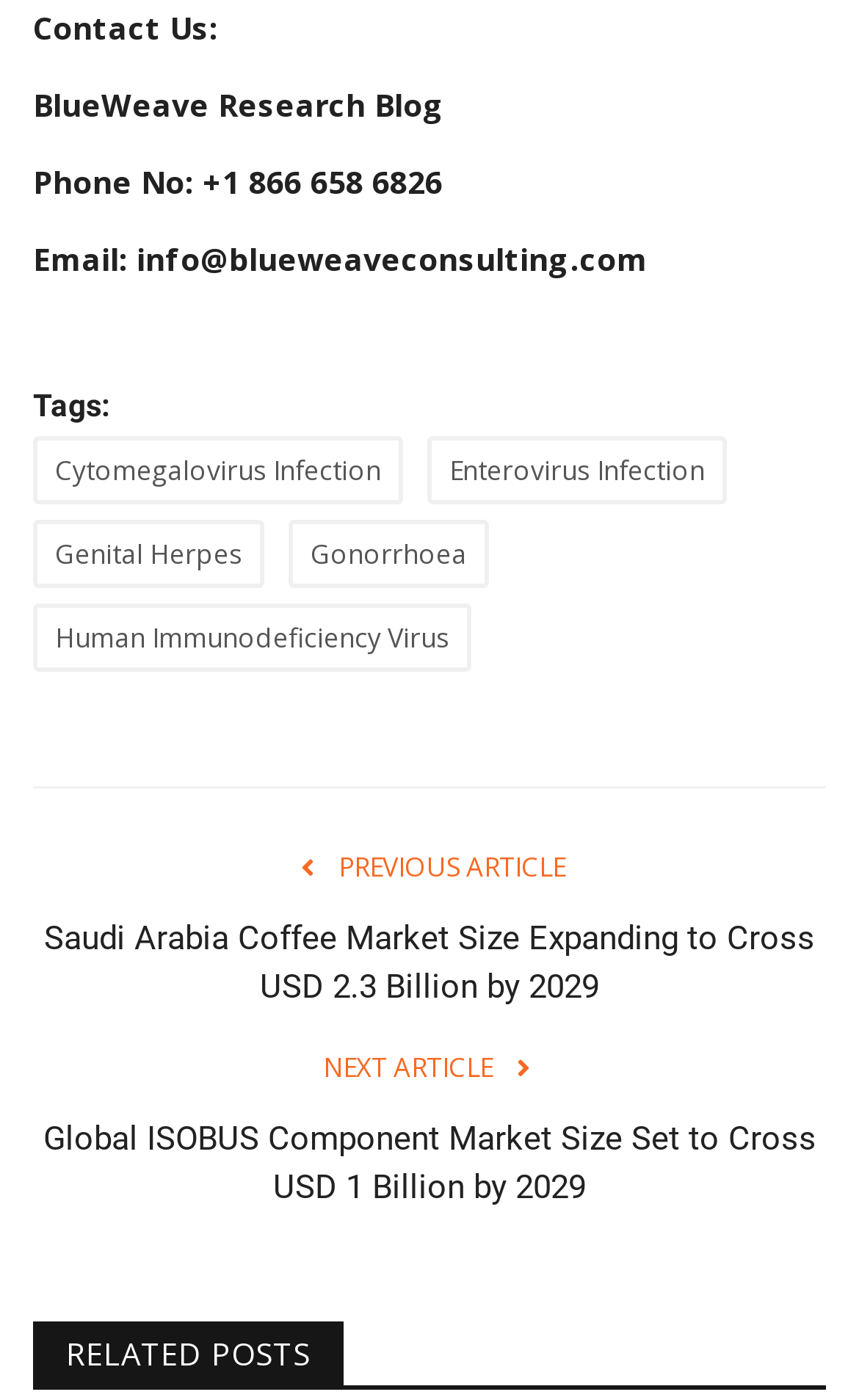How many links are under the 'Tags:' heading?
Please provide a detailed and comprehensive answer to the question.

The 'Tags:' heading is located at the top of the webpage, and it has five links underneath it, which are 'Cytomegalovirus Infection', 'Enterovirus Infection', 'Genital Herpes', 'Gonorrhoea', and 'Human Immunodeficiency Virus'.